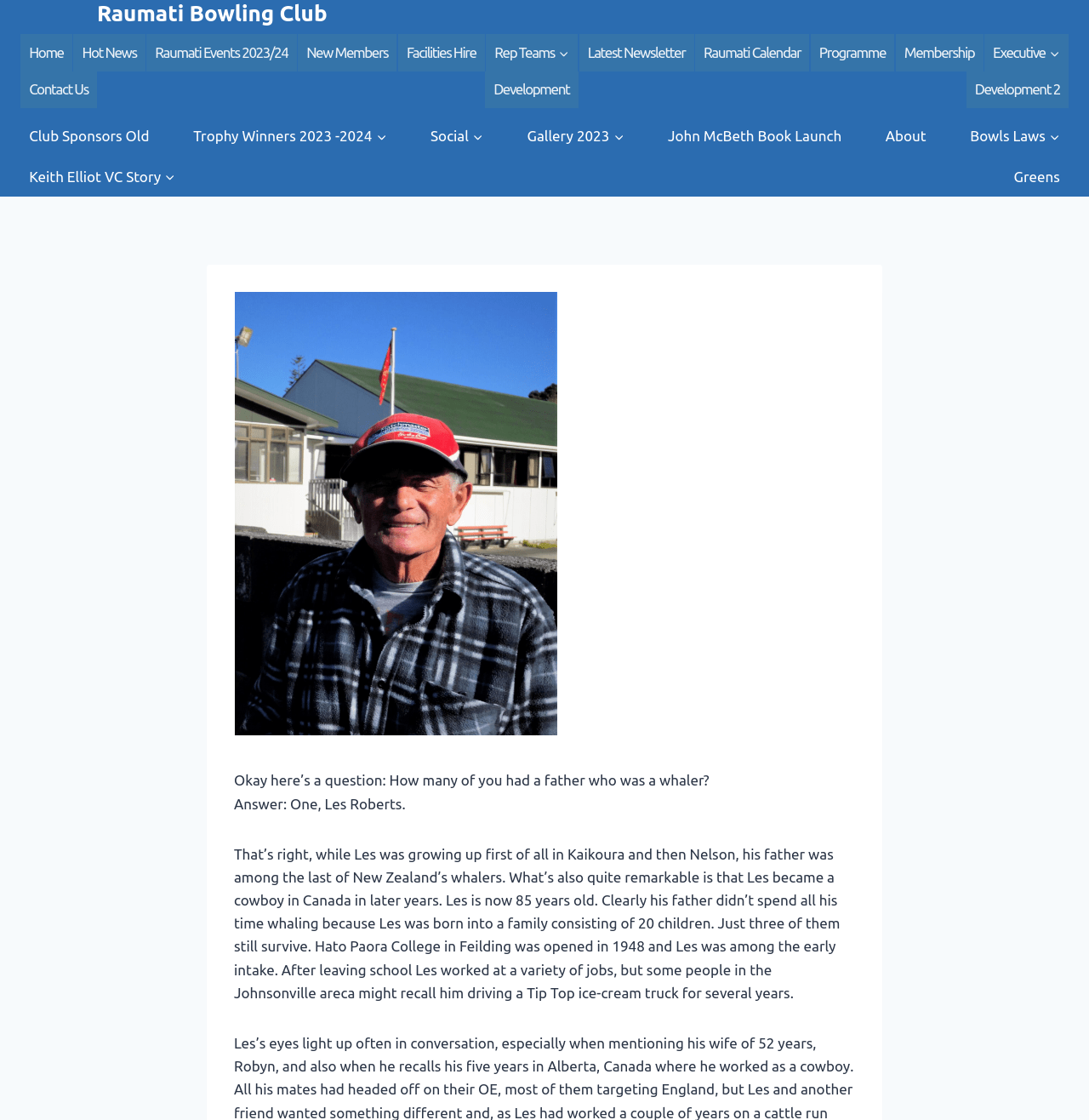Identify the bounding box coordinates of the region that needs to be clicked to carry out this instruction: "Click the 'Child menu of Rep Teams' button". Provide these coordinates as four float numbers ranging from 0 to 1, i.e., [left, top, right, bottom].

[0.511, 0.031, 0.524, 0.064]